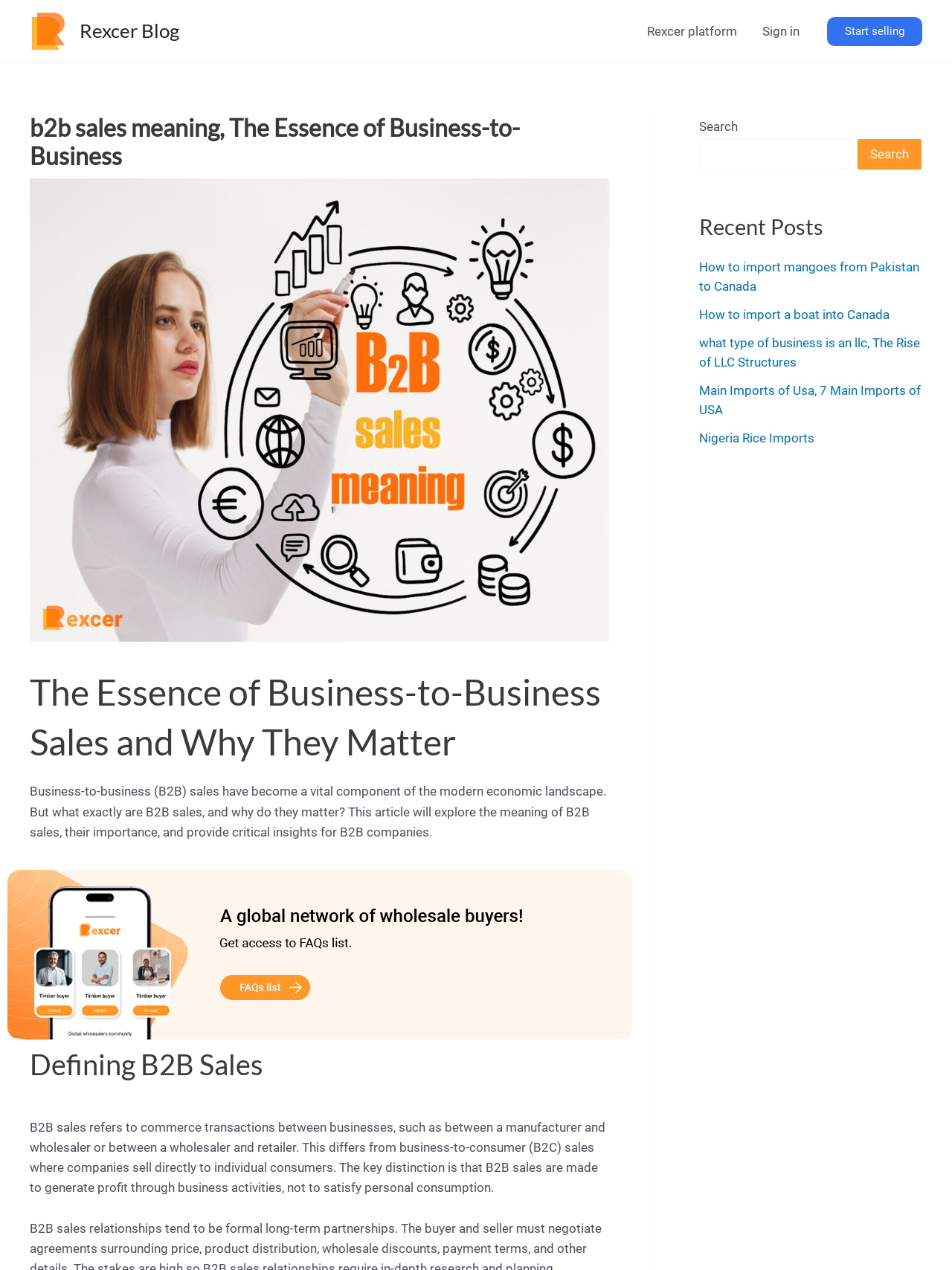Determine the coordinates of the bounding box for the clickable area needed to execute this instruction: "Search for something".

[0.734, 0.109, 0.892, 0.133]